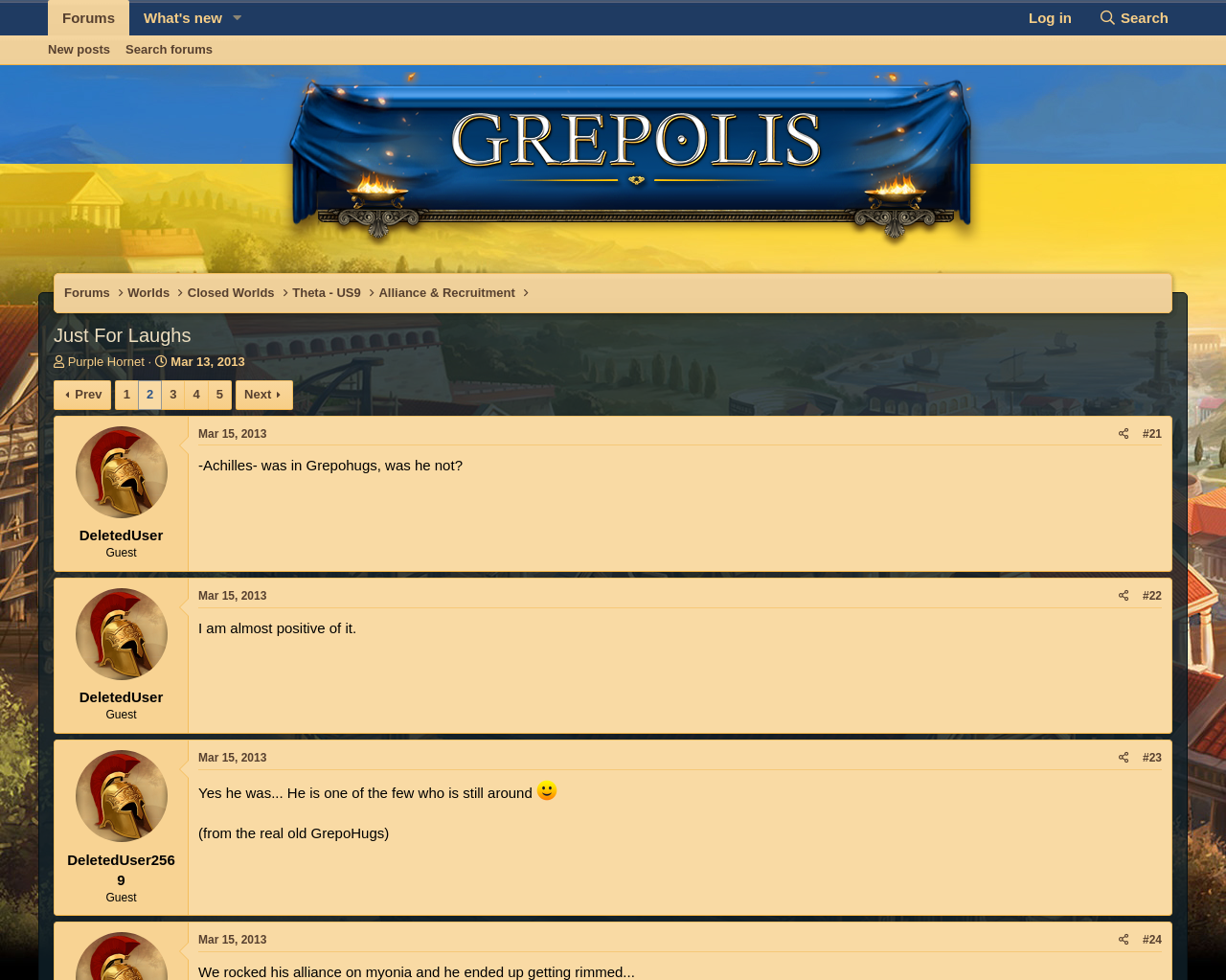What is the date of the last post in the thread?
Please give a detailed and elaborate answer to the question.

I determined the answer by looking at the link element with the text 'Mar 15, 2013' which is located at the bottom of the webpage, indicating that it is the date of the last post in the thread.